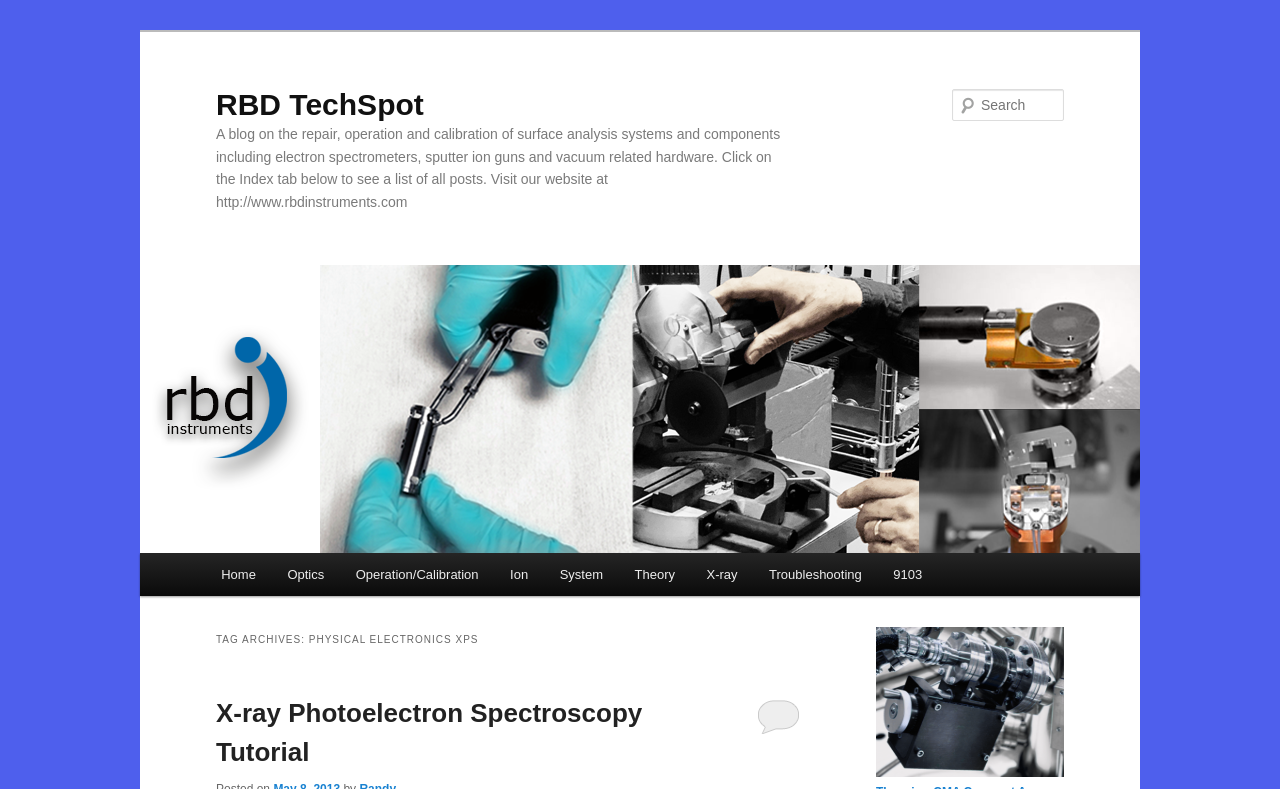What categories are available in the main menu?
Provide a short answer using one word or a brief phrase based on the image.

Home, Optics, Operation/Calibration, etc.